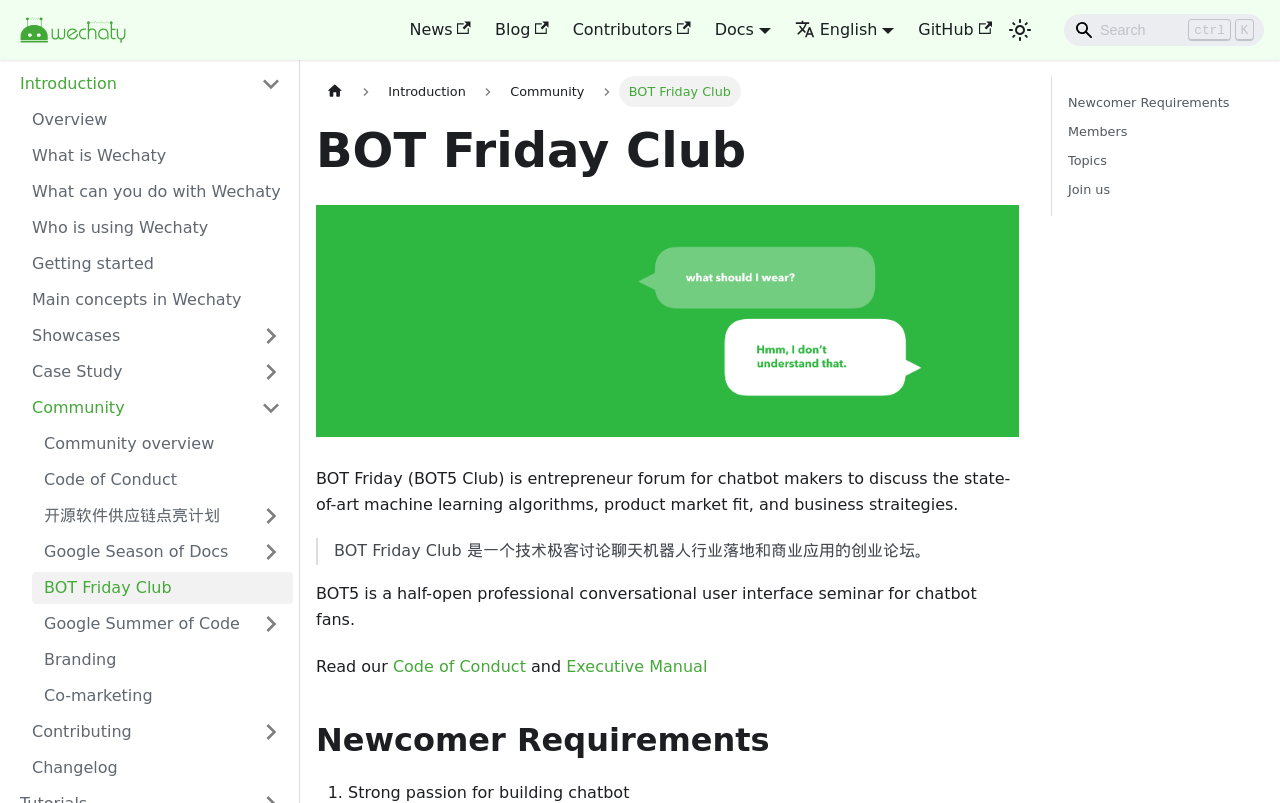Indicate the bounding box coordinates of the element that must be clicked to execute the instruction: "Click on the 'Future King' link". The coordinates should be given as four float numbers between 0 and 1, i.e., [left, top, right, bottom].

None